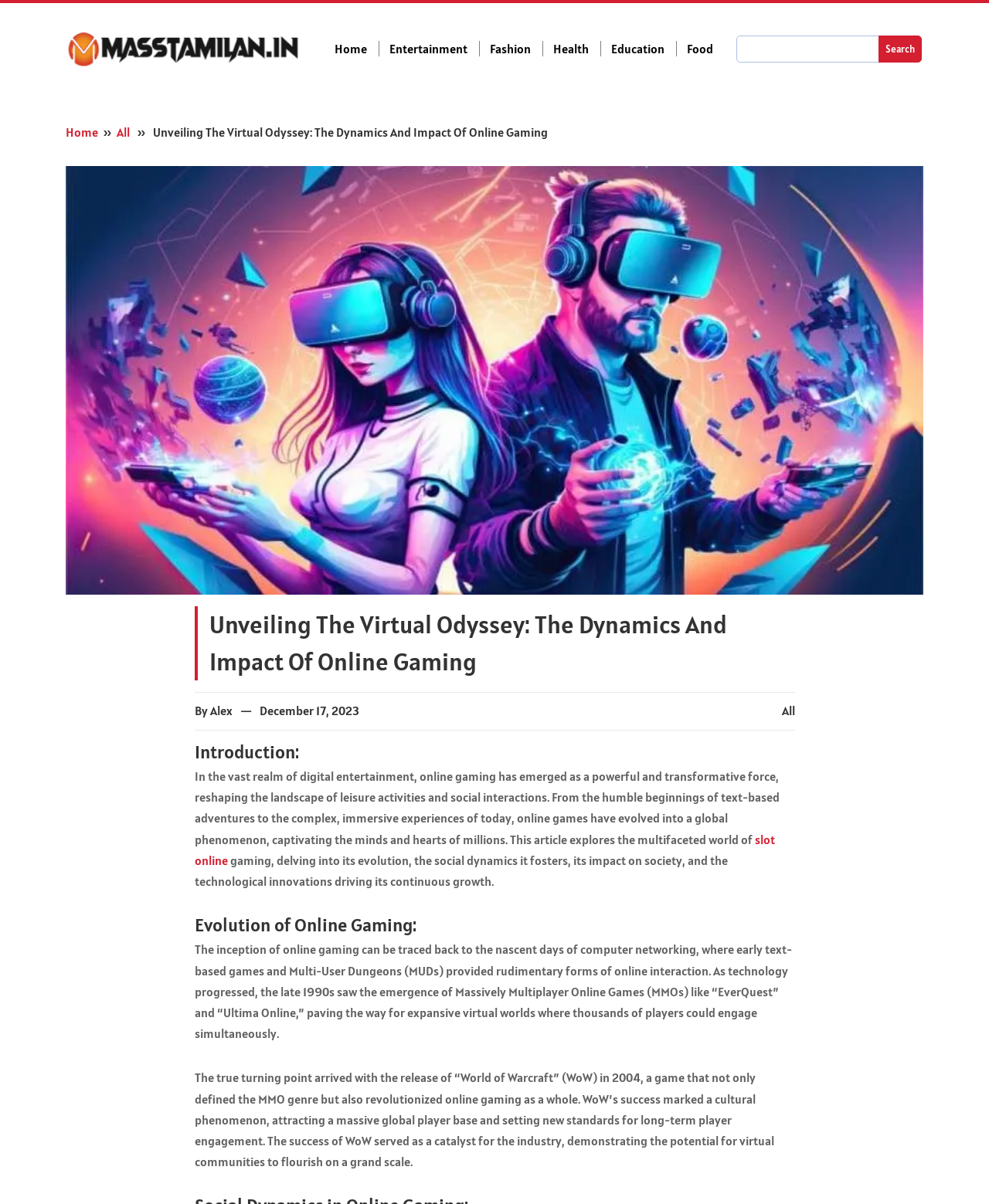Respond concisely with one word or phrase to the following query:
How many navigation links are at the top of the page?

7